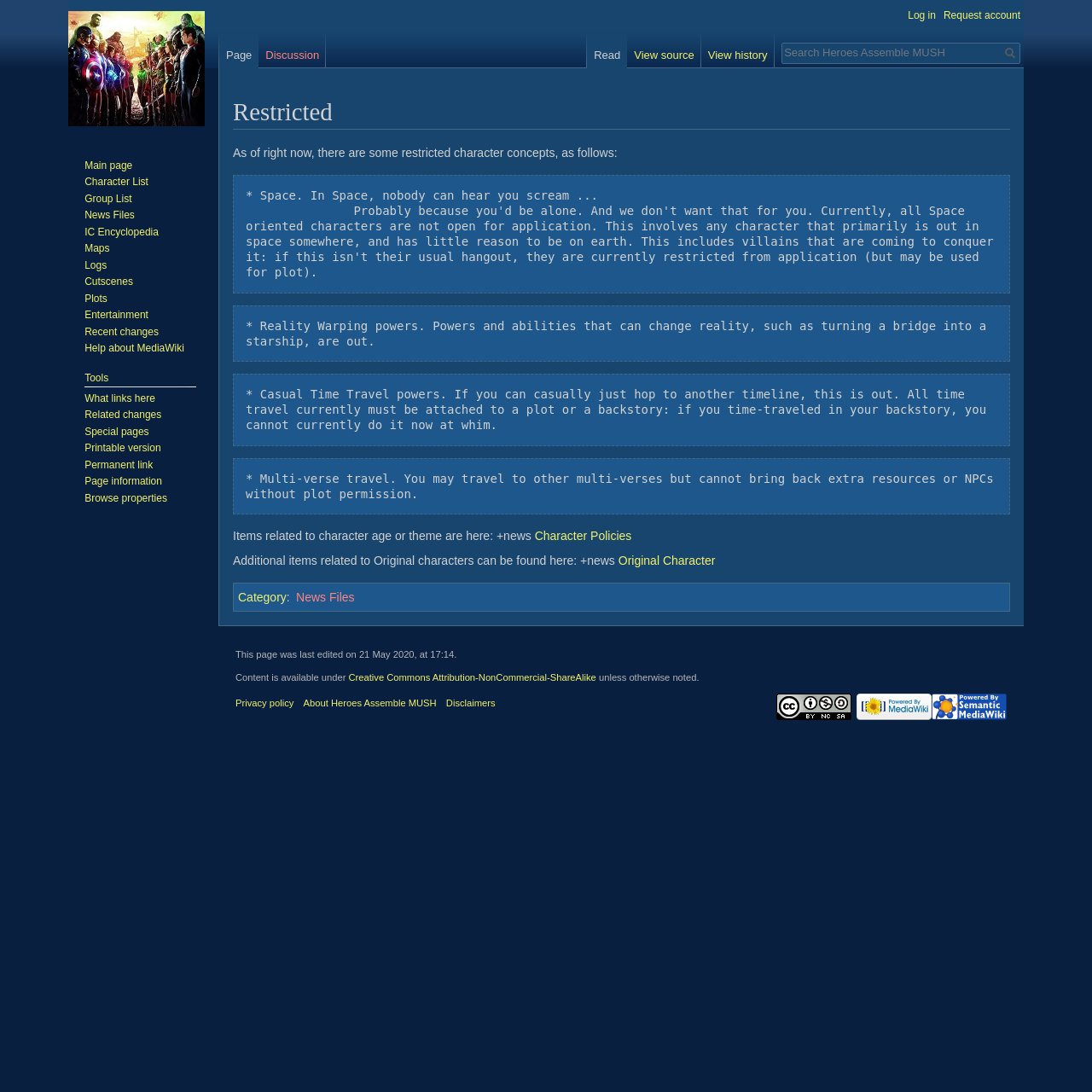Could you determine the bounding box coordinates of the clickable element to complete the instruction: "Search"? Provide the coordinates as four float numbers between 0 and 1, i.e., [left, top, right, bottom].

[0.716, 0.04, 0.916, 0.056]